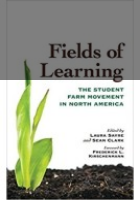Elaborate on the various elements present in the image.

The image features the book cover of "Fields of Learning: The Student Farm Movement in North America." This publication, edited by Laura Sayre and Sean Clark, explores the impact and significance of the student farm movement, emphasizing its role in promoting agriculture and sustainability among students. The cover prominently displays vibrant green leaves emerging from dark soil, symbolizing growth, hope, and the connection to farming and education. The book aims to inspire a new generation of agricultural thinkers and advocates for sustainable practices within the academic community.